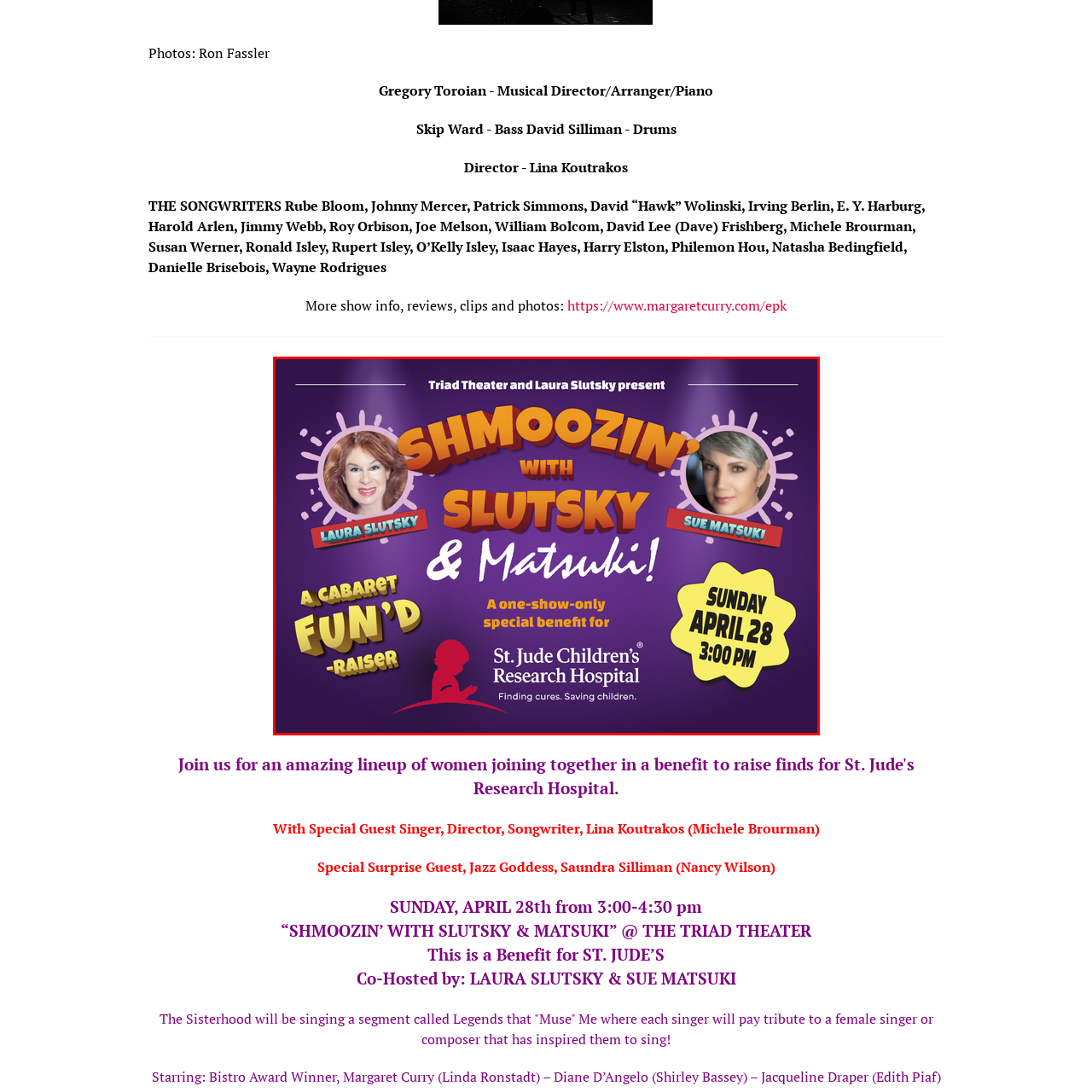Provide a thorough caption for the image that is surrounded by the red boundary.

The image showcases a vibrant promotional poster for the event "SHMOOZIN' with SLUTSKY & MATSUKI!". Presented by Triad Theater and Laura Slutsky, the poster features striking graphics and bold colors that draw the viewer's attention. At the top, the event title is displayed prominently in playful fonts against a purple background, adding a lively touch. 

The names of the hosts, Laura Slutsky and Sue Matsuki, are showcased with their images, each framed within circular accents, emphasizing their roles in the cabaret performance. Beneath the title, the text highlights that this is a "one-show-only special benefit for St. Jude Children's Research Hospital," emphasizing the charitable purpose of the event. 

Additional details include the date and time: "SUNDAY, APRIL 28, 3:00 PM," inviting the audience to join in for a fun-filled afternoon. The poster creatively blends entertainment with philanthropy, making it an engaging visual representation of the upcoming benefit event.